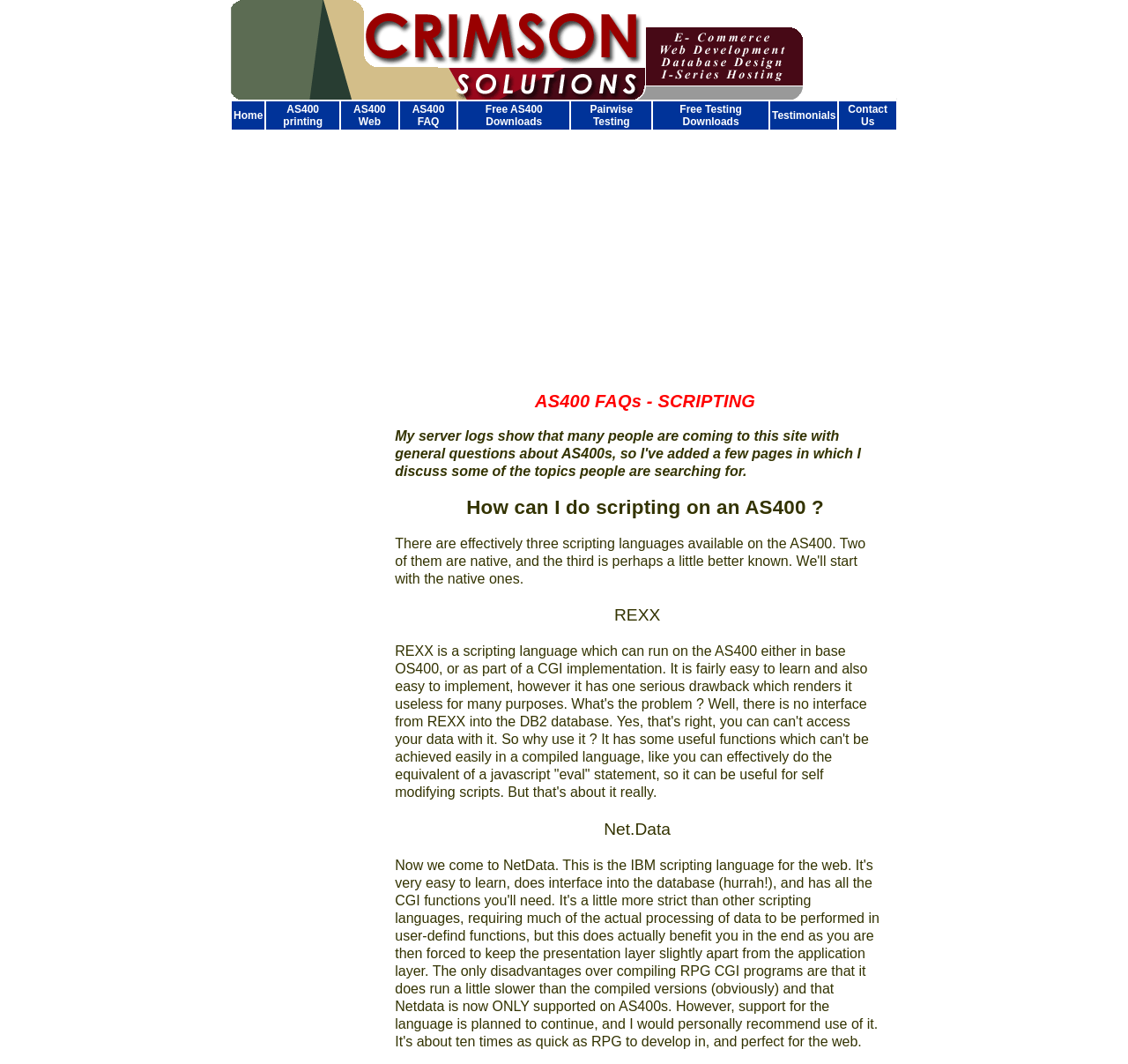Please specify the bounding box coordinates of the element that should be clicked to execute the given instruction: 'Learn about Pairwise Testing'. Ensure the coordinates are four float numbers between 0 and 1, expressed as [left, top, right, bottom].

[0.506, 0.095, 0.578, 0.122]